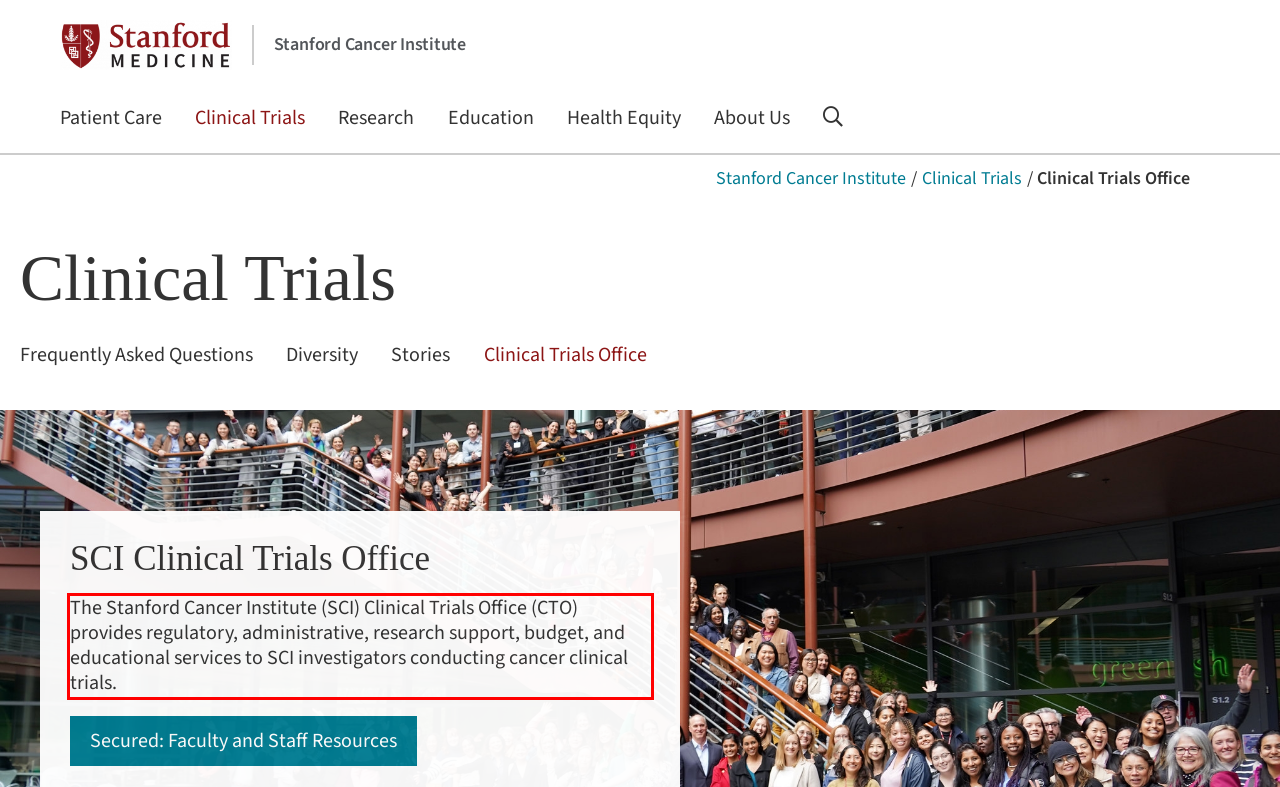You are provided with a screenshot of a webpage featuring a red rectangle bounding box. Extract the text content within this red bounding box using OCR.

The Stanford Cancer Institute (SCI) Clinical Trials Office (CTO) provides regulatory, administrative, research support, budget, and educational services to SCI investigators conducting cancer clinical trials.